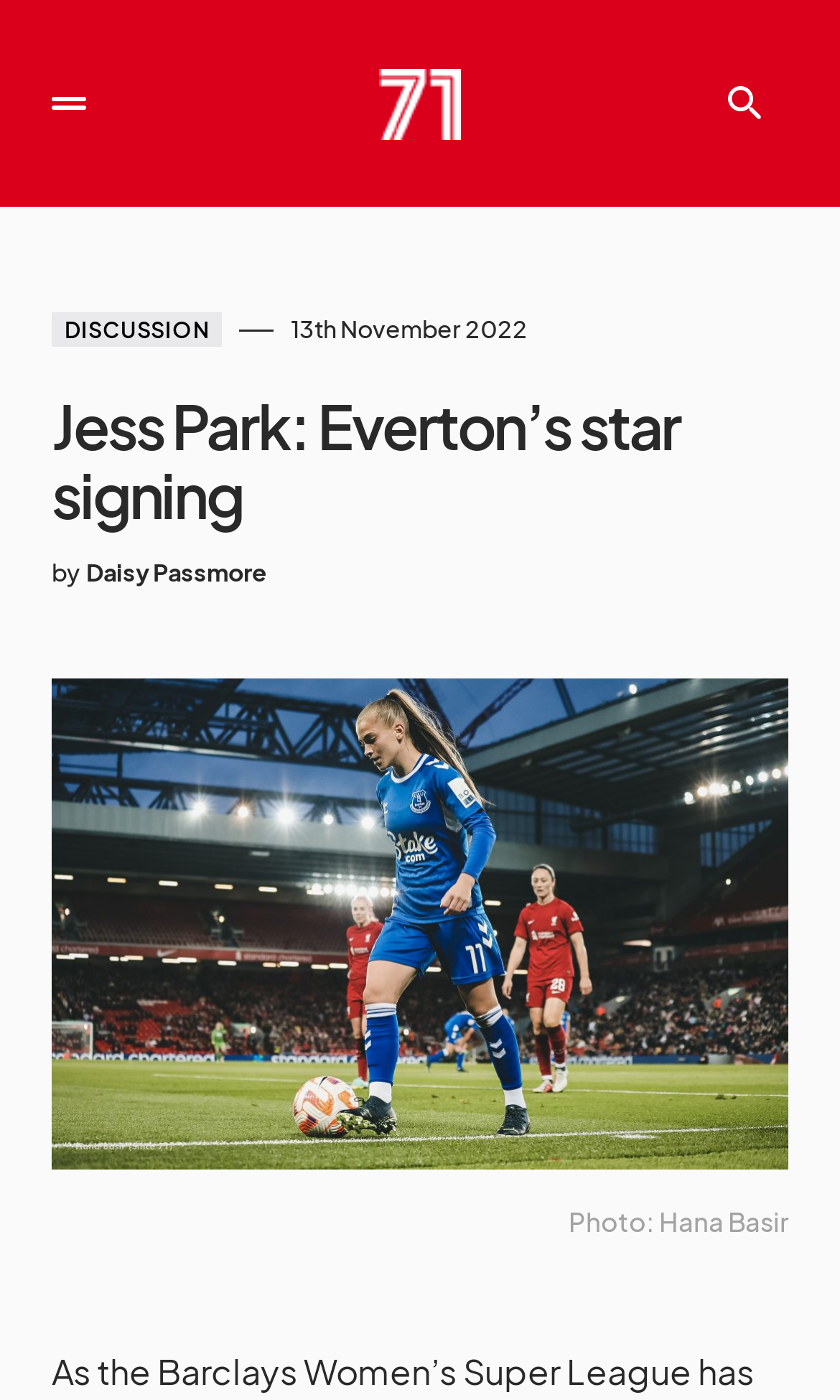What is the caption of the figure?
Please use the image to provide a one-word or short phrase answer.

Photo: Hana Basir